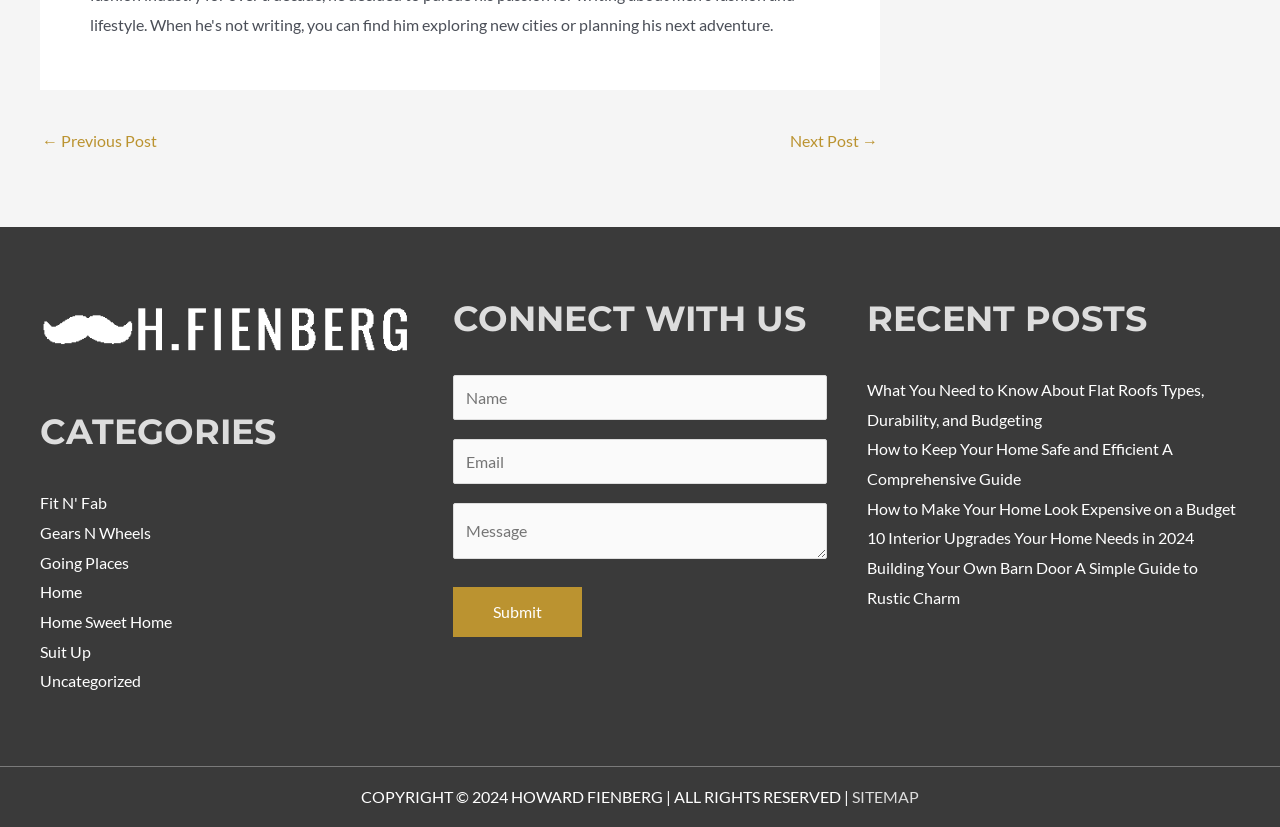Pinpoint the bounding box coordinates of the clickable area necessary to execute the following instruction: "Read the blog post published on 'Sep 21, 2022'". The coordinates should be given as four float numbers between 0 and 1, namely [left, top, right, bottom].

None